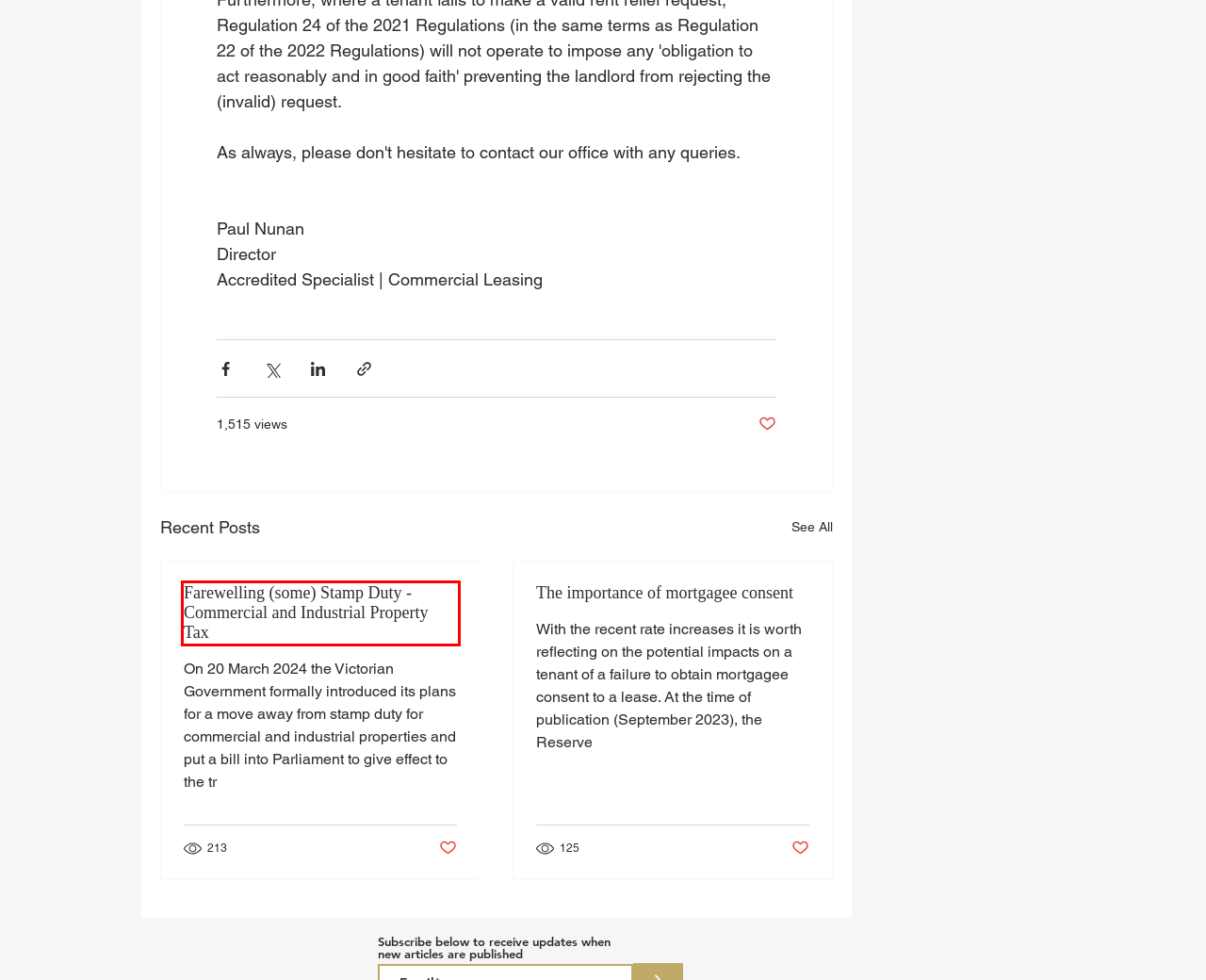You are provided with a screenshot of a webpage containing a red rectangle bounding box. Identify the webpage description that best matches the new webpage after the element in the bounding box is clicked. Here are the potential descriptions:
A. Lawyers | Eastern Bridge | Melbourne, Australia
B. tenant
C. Our Team | Eastern Bridge | Lawyers | Melbourne, Australia
D. The importance of mortgagee consent
E. Farewelling (some) Stamp Duty - Commercial and Industrial Property Tax
F. covid 19
G. CTRS 2021 Regulations now released | Update 17 - effects of Covid-19 on commercial tenancies
H. commercial property

E